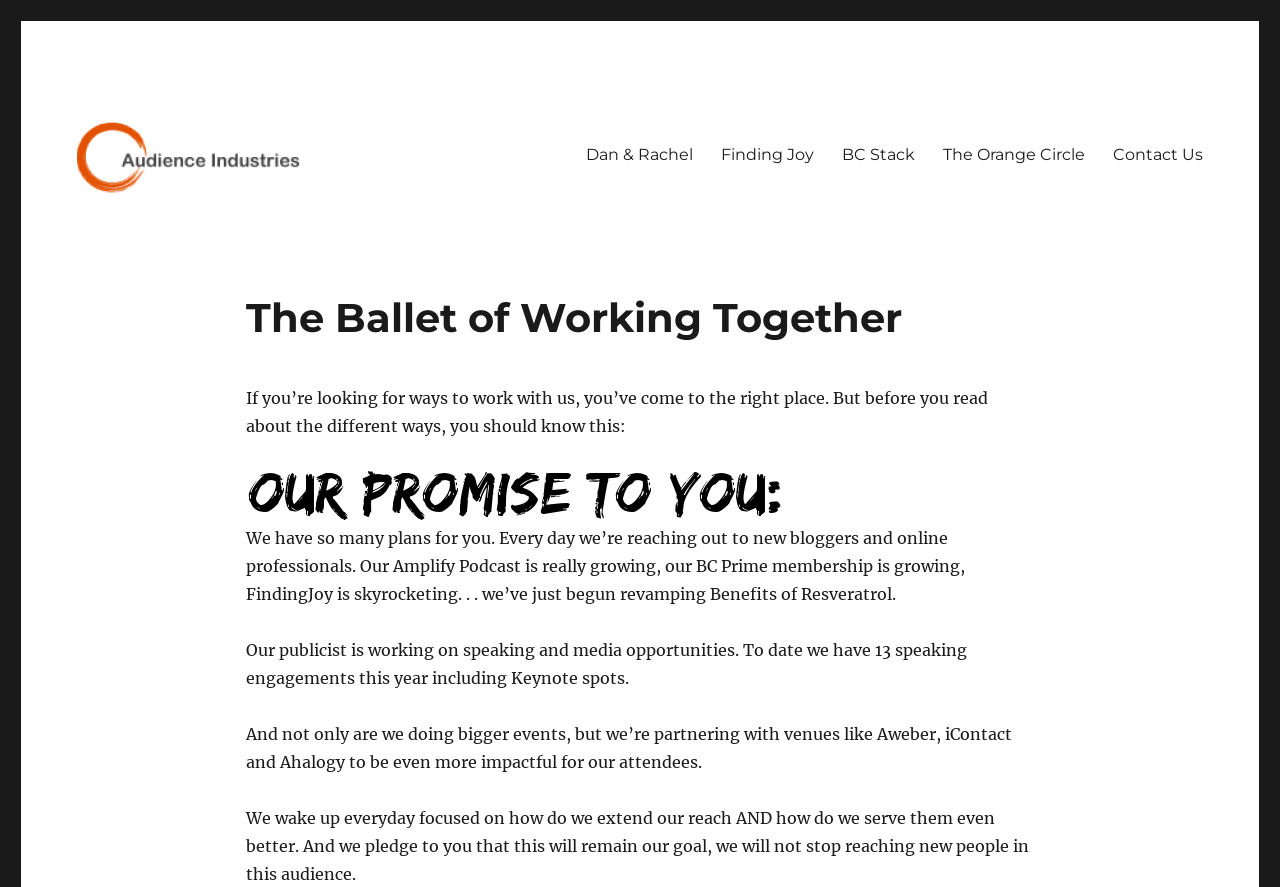What is the goal of the company?
Refer to the screenshot and answer in one word or phrase.

To extend reach and serve audience better